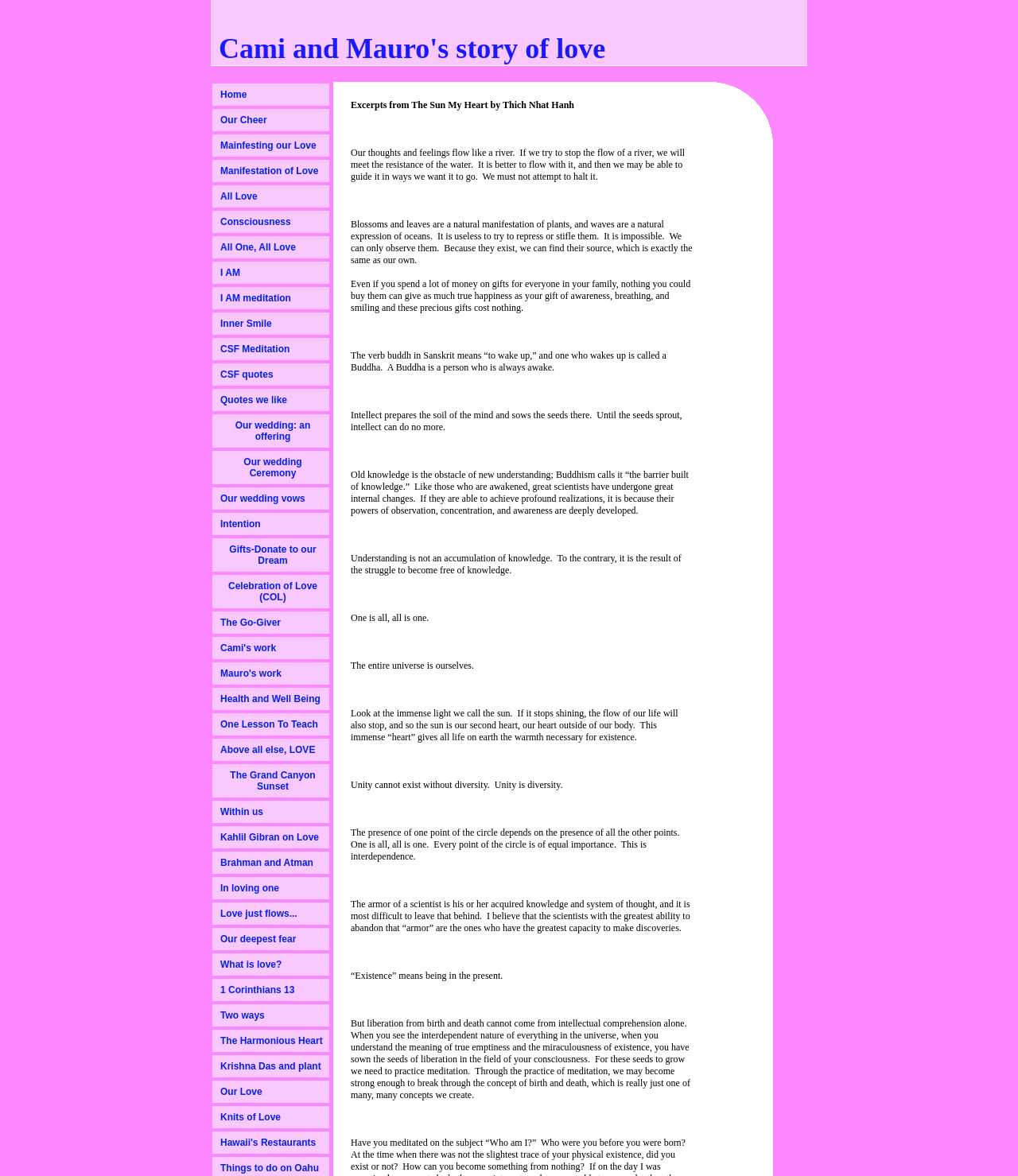Please specify the bounding box coordinates of the clickable region necessary for completing the following instruction: "Click OUR COMPANY". The coordinates must consist of four float numbers between 0 and 1, i.e., [left, top, right, bottom].

None